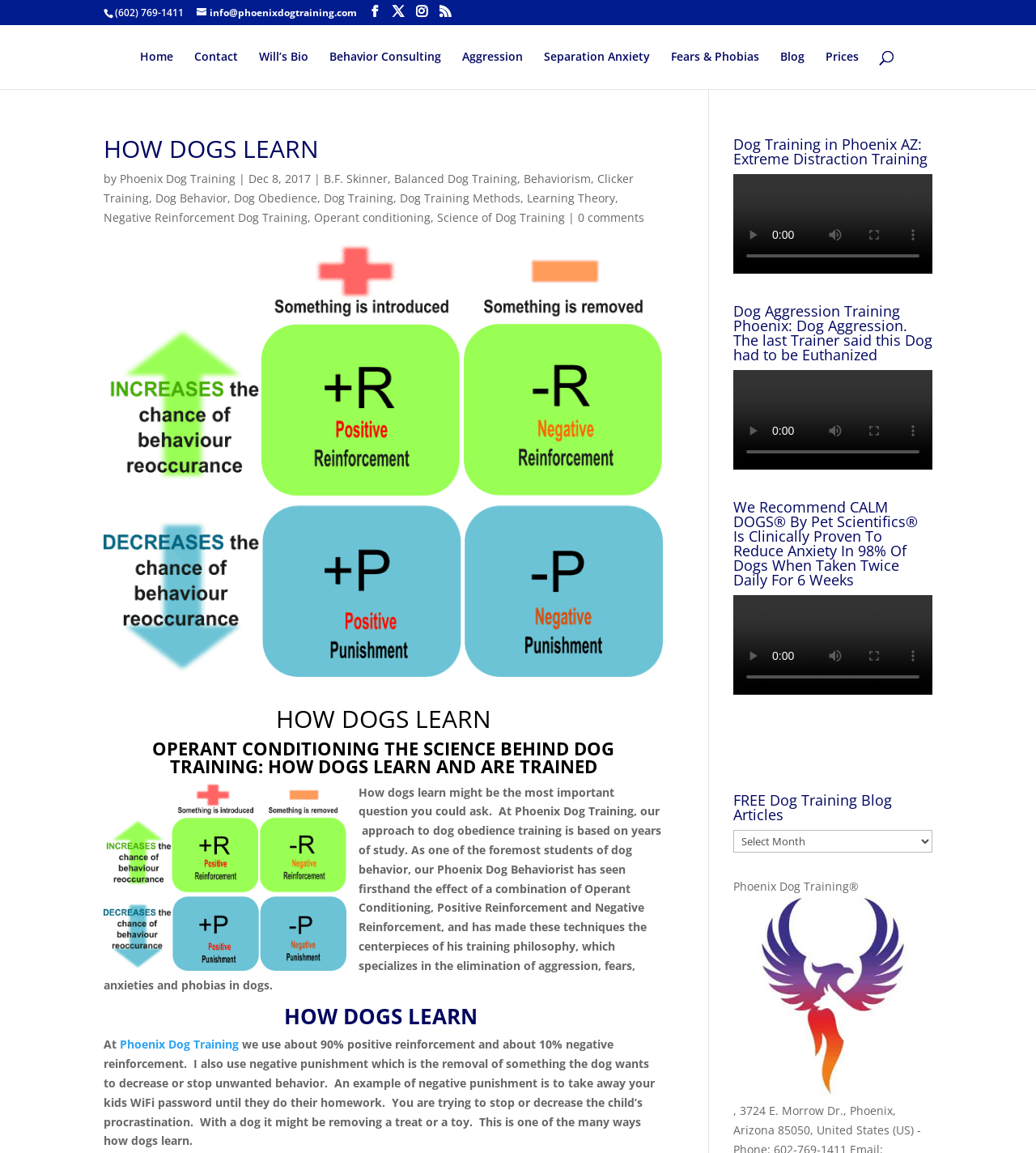Determine the bounding box coordinates for the area you should click to complete the following instruction: "search for something".

[0.053, 0.021, 0.953, 0.022]